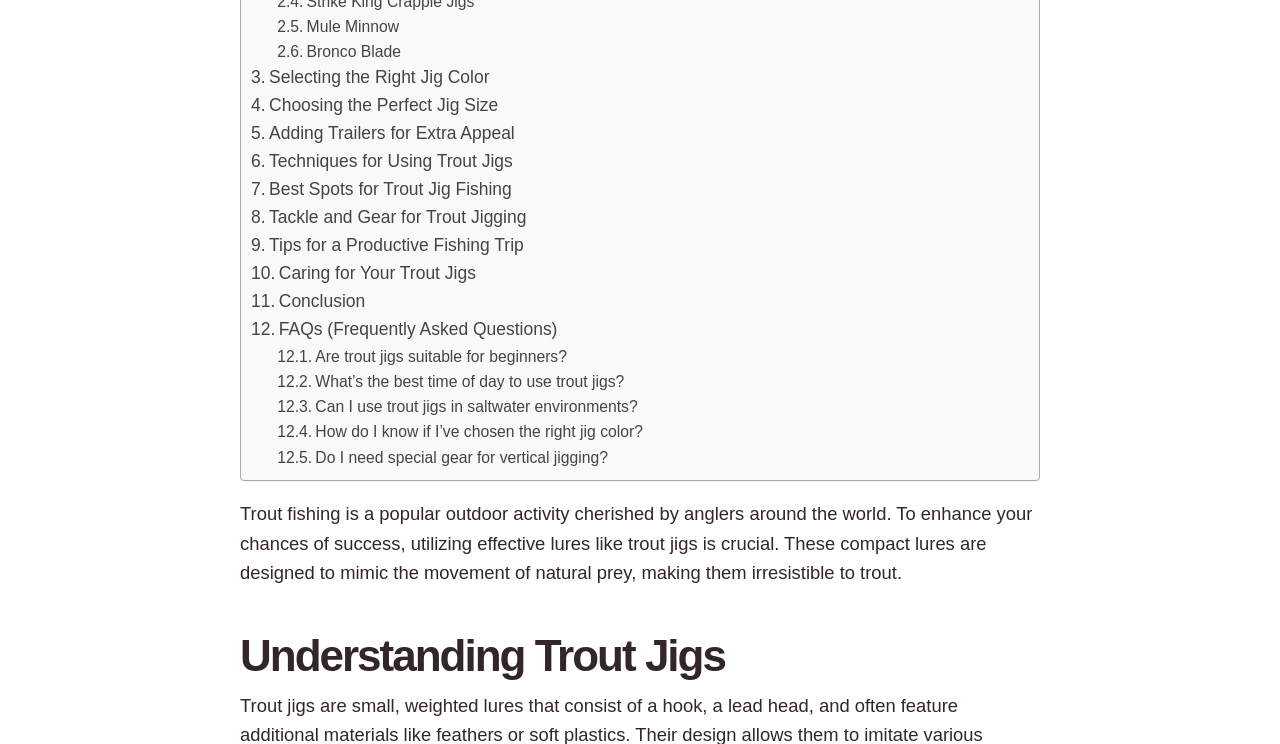Provide the bounding box coordinates of the HTML element described as: "Caring for Your Trout Jigs". The bounding box coordinates should be four float numbers between 0 and 1, i.e., [left, top, right, bottom].

[0.196, 0.35, 0.372, 0.387]